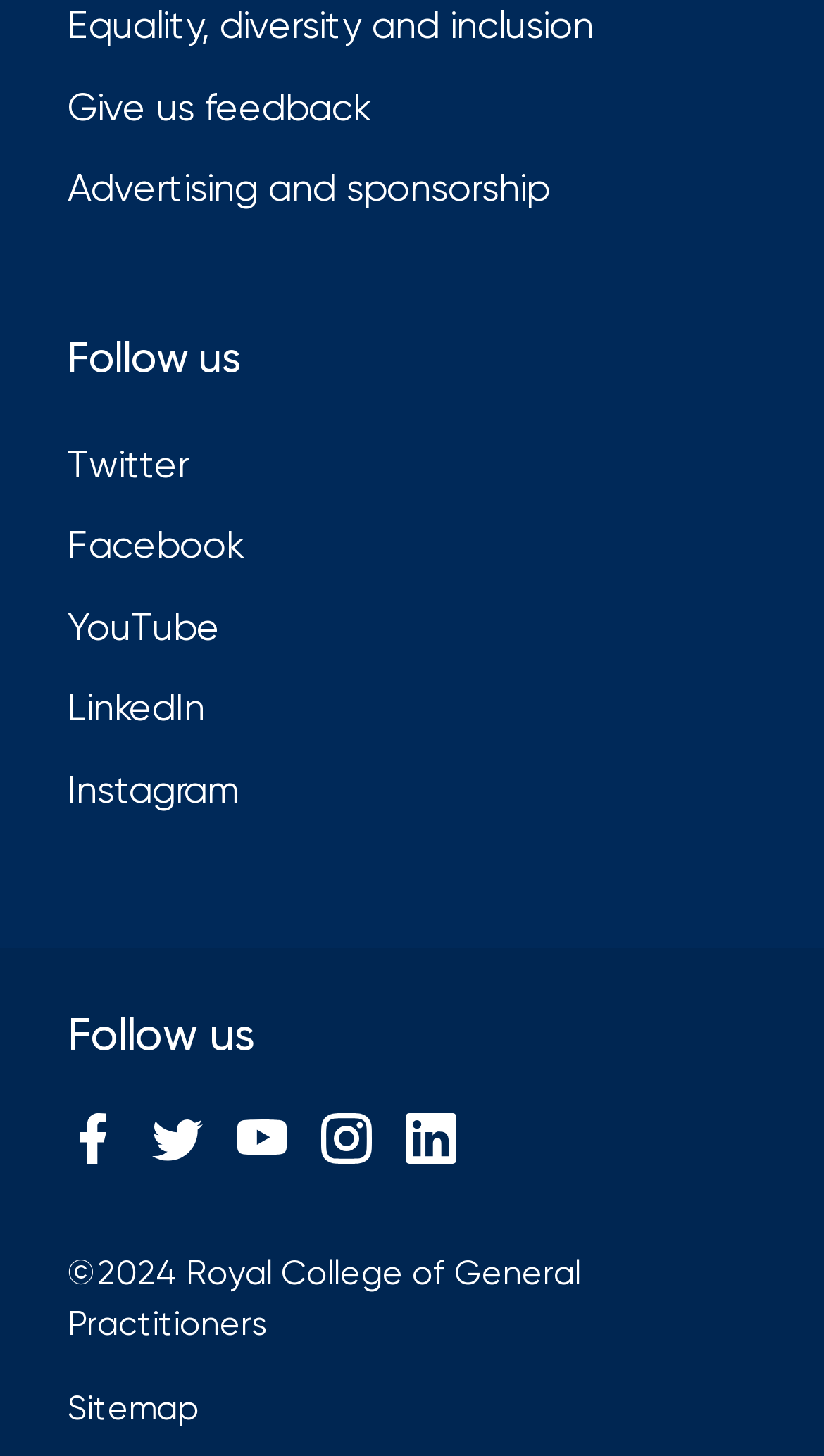Please determine the bounding box coordinates of the element's region to click for the following instruction: "Give us feedback".

[0.082, 0.058, 0.721, 0.091]